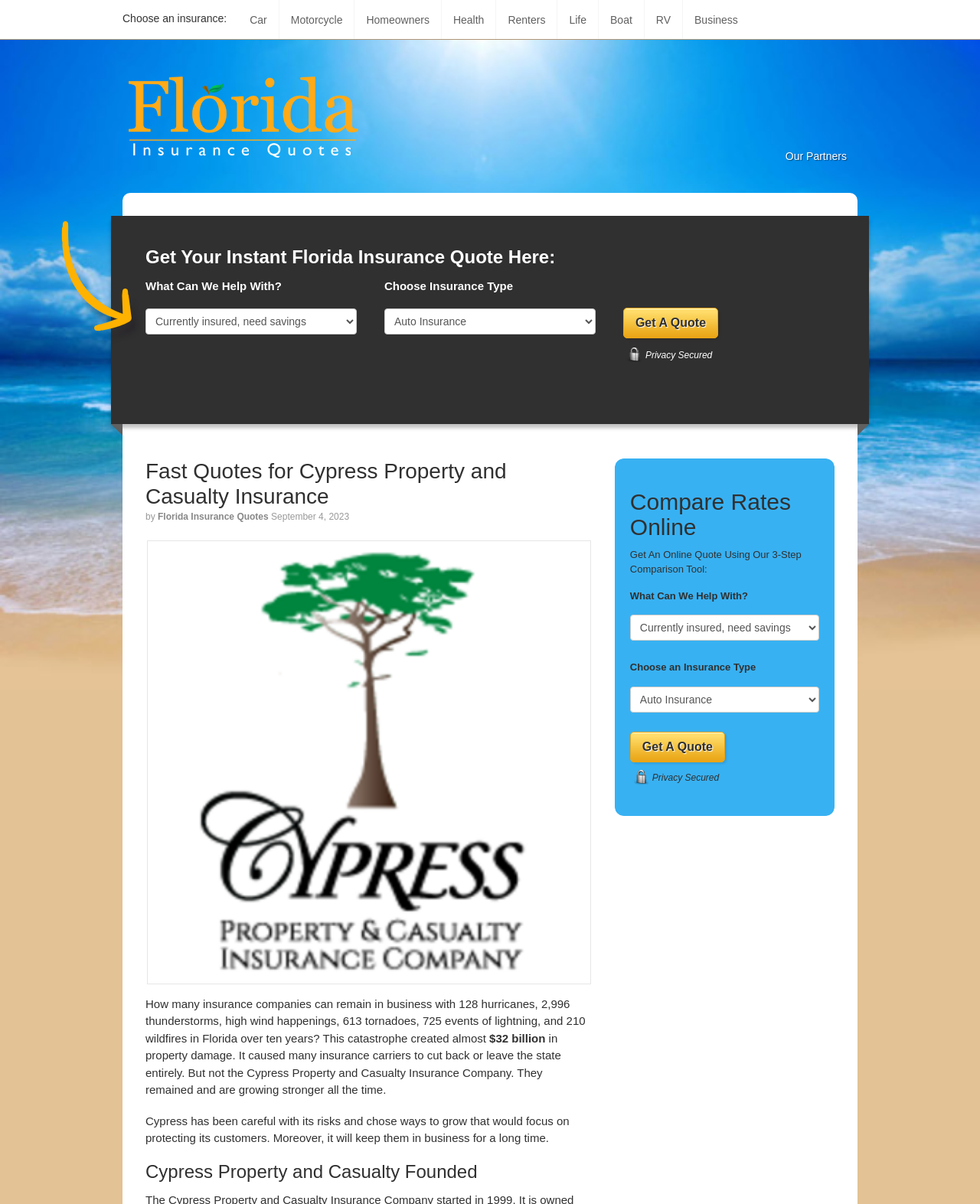Can you give a comprehensive explanation to the question given the content of the image?
What is the name of the insurance company mentioned on the webpage?

I found this answer by reading the text on the webpage, which mentions 'Cypress Property and Casualty Insurance Company' as the company that has remained in business despite catastrophic events in Florida.